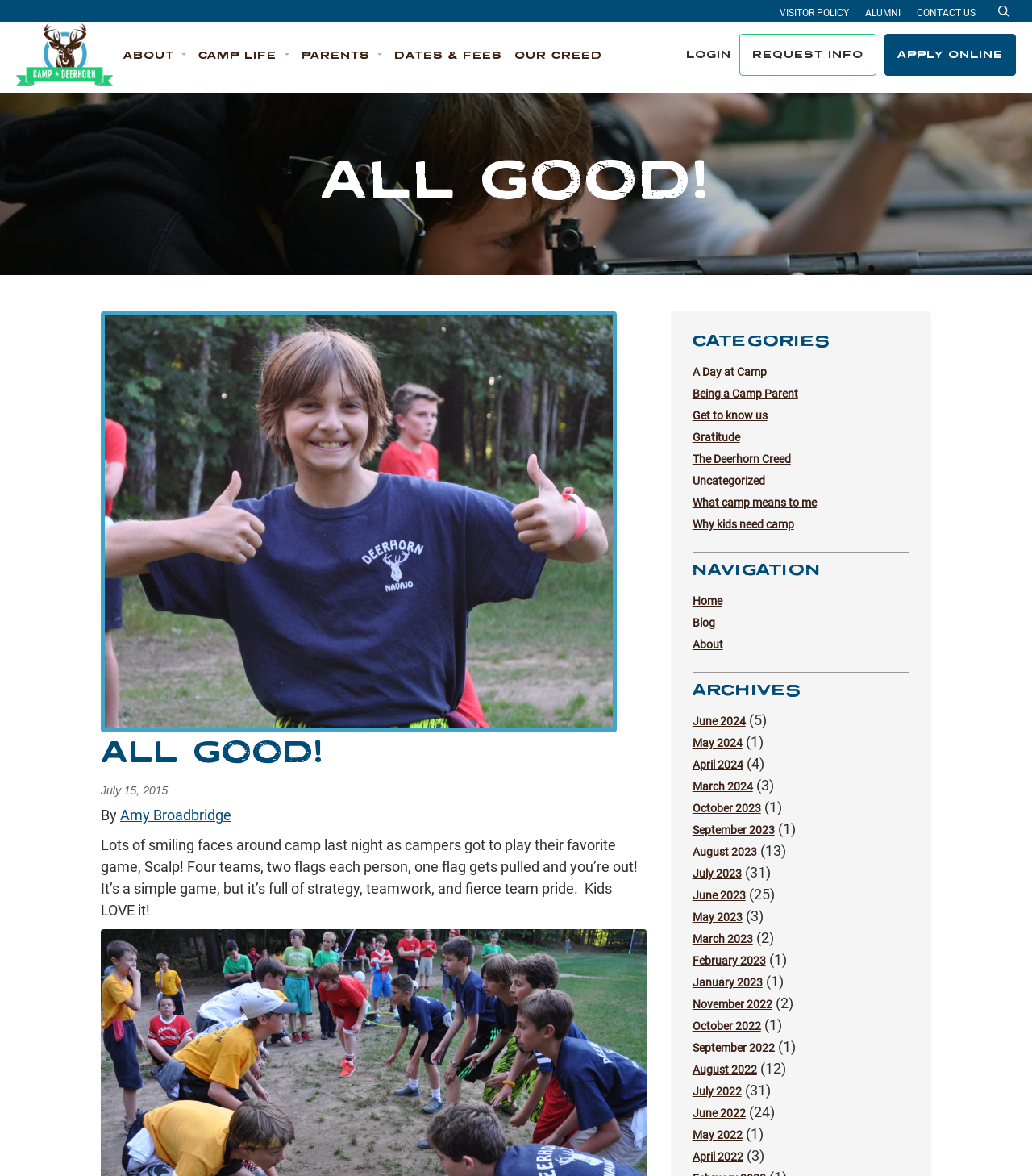Ascertain the bounding box coordinates for the UI element detailed here: "What camp means to me". The coordinates should be provided as [left, top, right, bottom] with each value being a float between 0 and 1.

[0.671, 0.422, 0.791, 0.433]